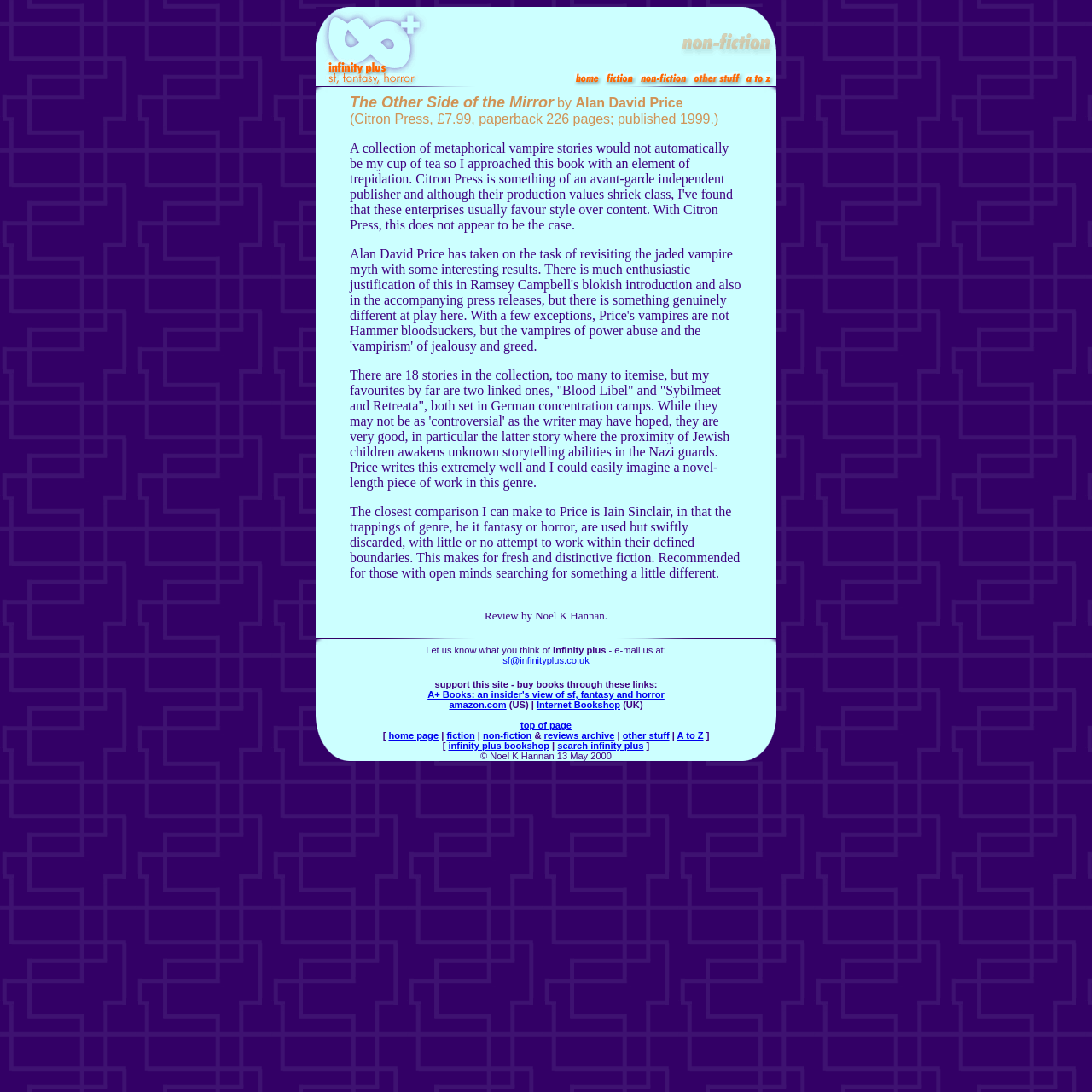How many stories are in the collection?
Provide a detailed and well-explained answer to the question.

I found the answer by looking at the text in the LayoutTableCell element with bounding box coordinates [0.289, 0.085, 0.711, 0.57]. The text mentions 'There are 18 stories in the collection...' which indicates that there are 18 stories in the collection.